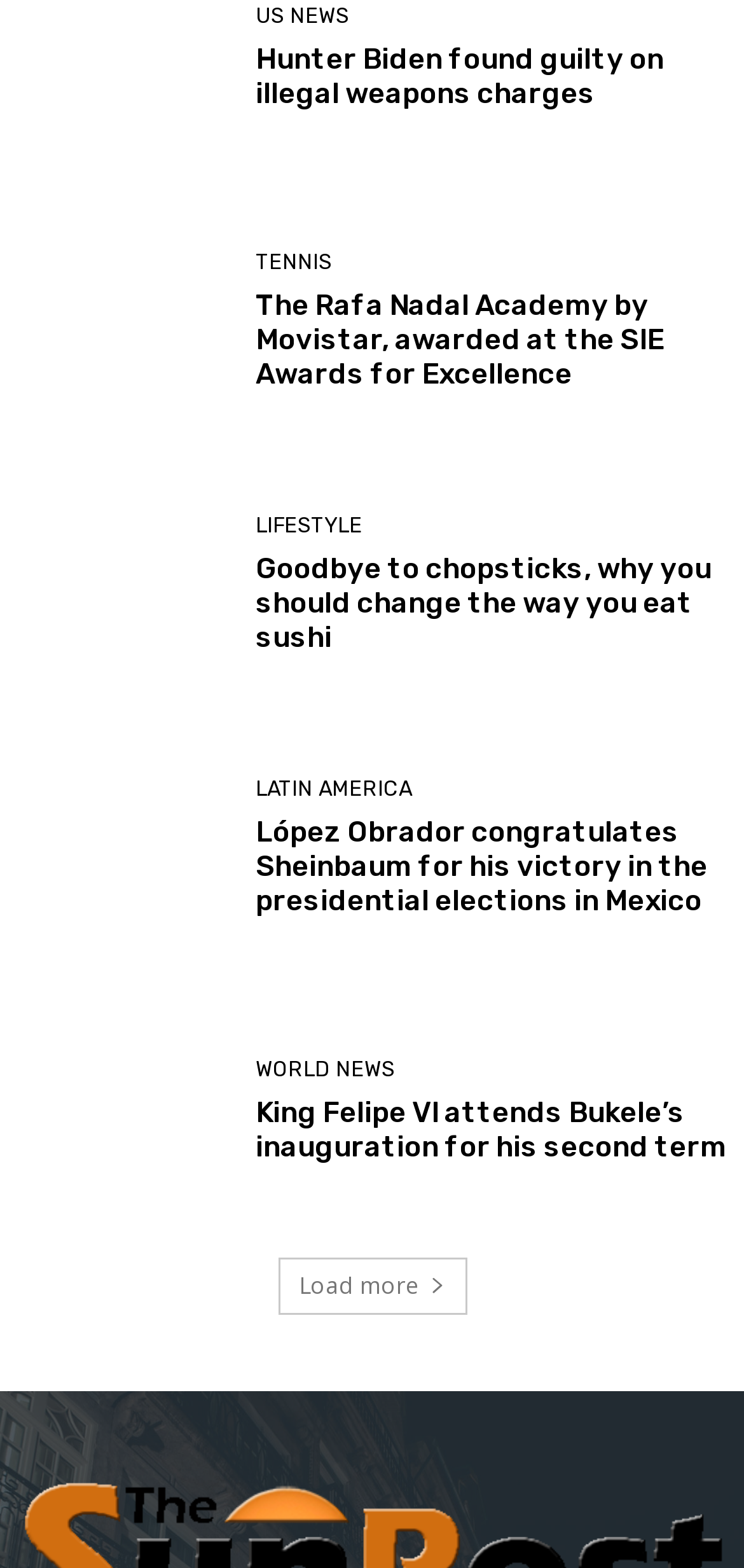Provide the bounding box coordinates of the UI element that matches the description: "US News".

[0.344, 0.003, 0.469, 0.017]